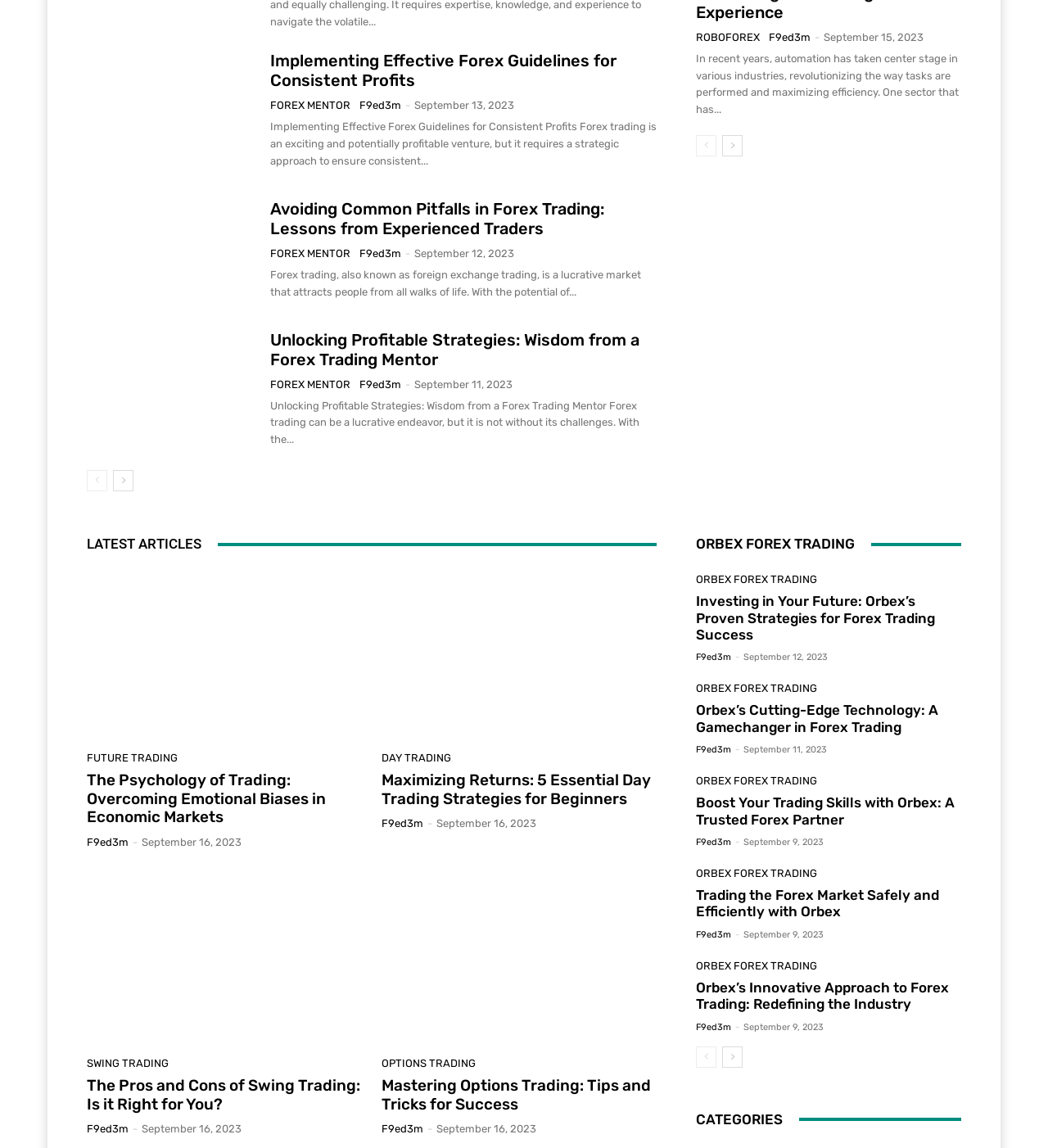Using floating point numbers between 0 and 1, provide the bounding box coordinates in the format (top-left x, top-left y, bottom-right x, bottom-right y). Locate the UI element described here: Orbex Forex Trading

[0.664, 0.595, 0.78, 0.604]